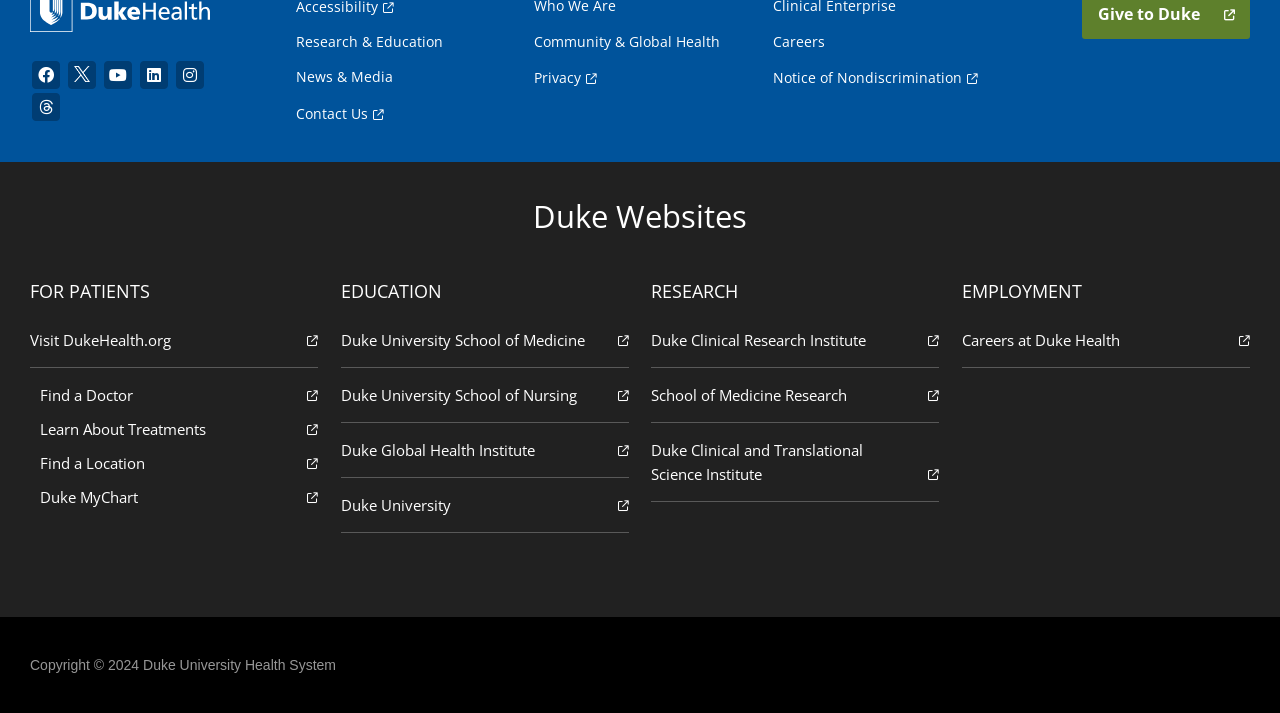What is the purpose of the 'For Patients' section?
Offer a detailed and full explanation in response to the question.

The 'For Patients' section is a navigation menu that provides links to external websites, including DukeHealth.org, Find a Doctor, Learn About Treatments, Find a Location, and Duke MyChart. These links suggest that the purpose of this section is to help patients find medical care, learn about treatment options, and manage their health.